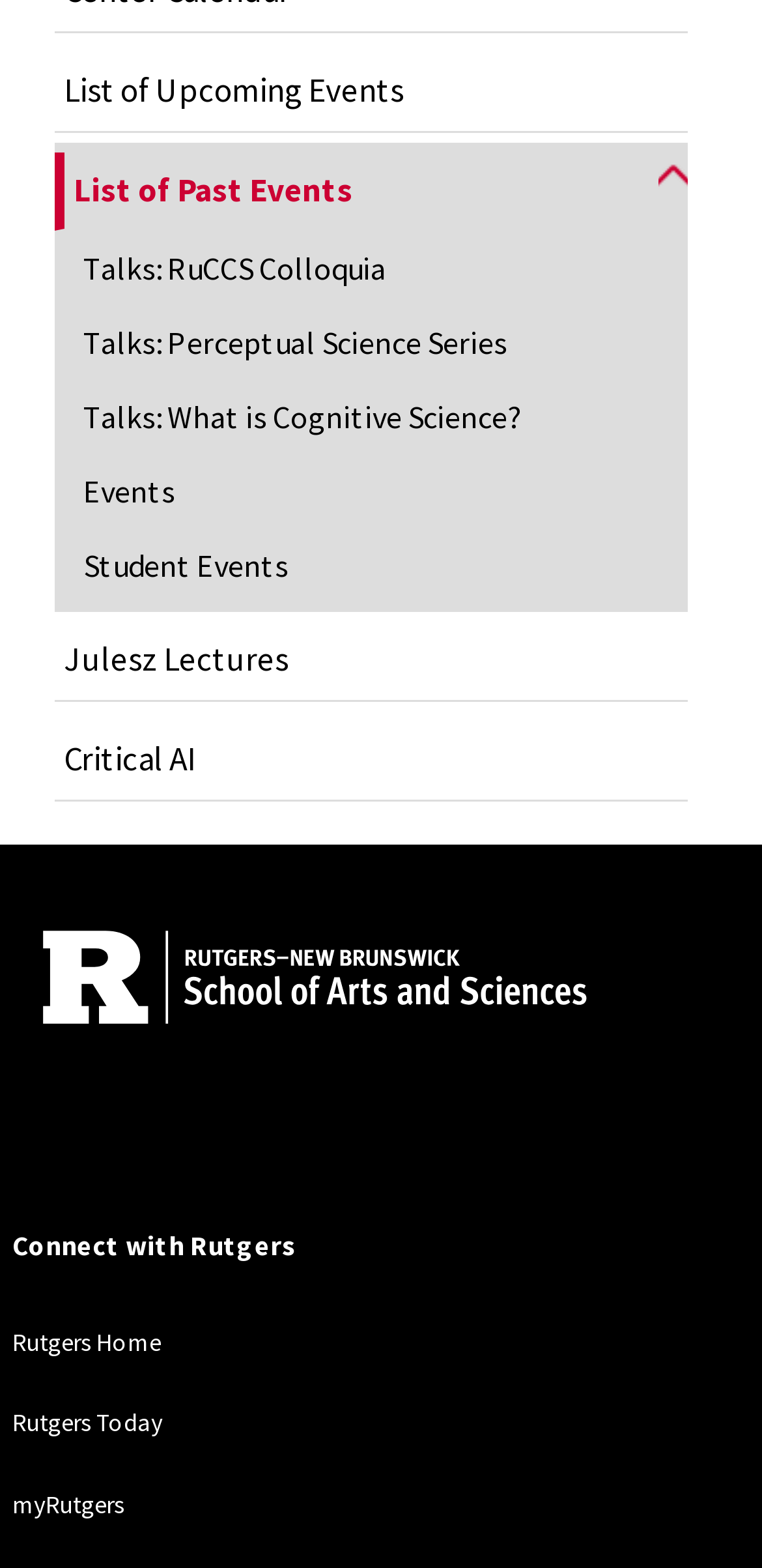Can you determine the bounding box coordinates of the area that needs to be clicked to fulfill the following instruction: "Explore past events"?

[0.084, 0.097, 0.865, 0.146]